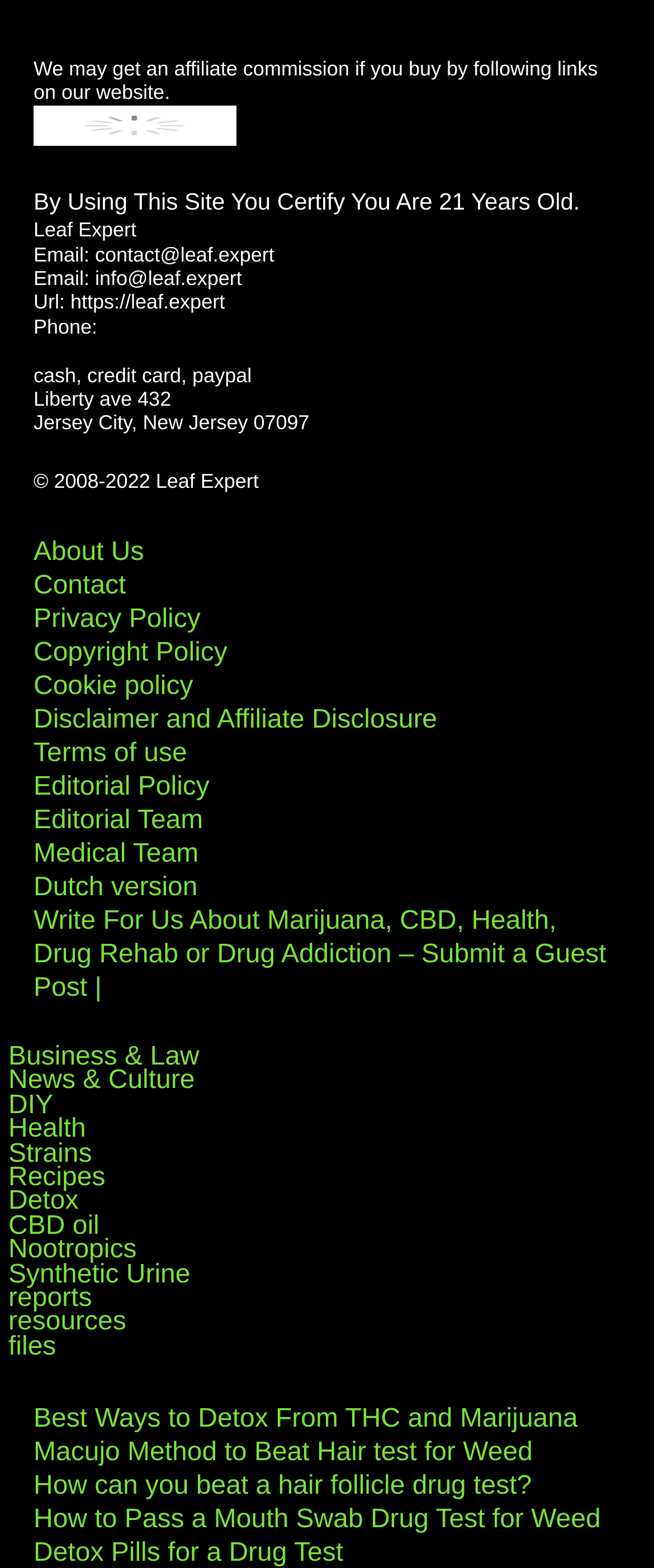Determine the bounding box coordinates of the UI element that matches the following description: "Copyright Policy". The coordinates should be four float numbers between 0 and 1 in the format [left, top, right, bottom].

[0.051, 0.407, 0.348, 0.426]